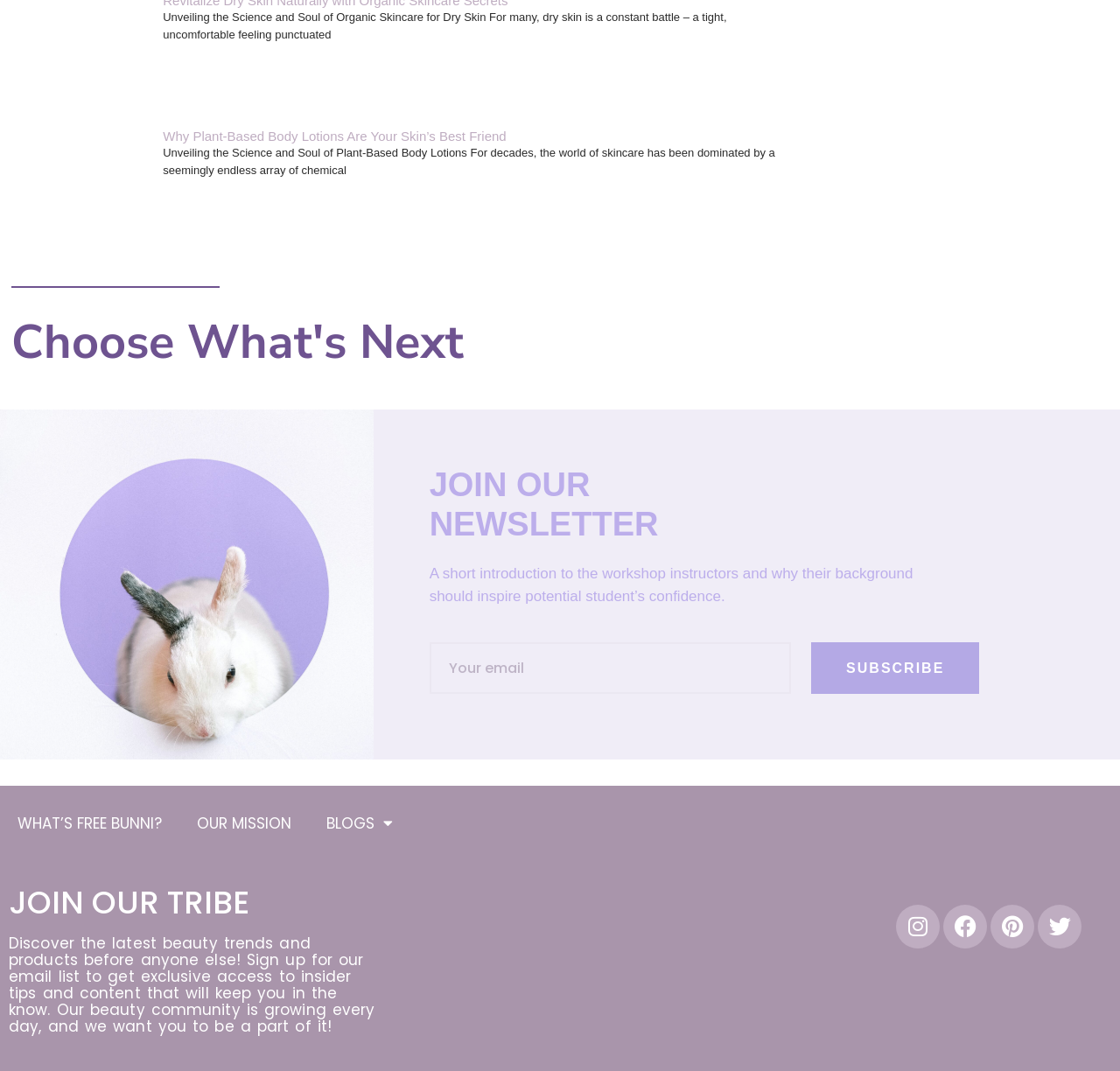Use one word or a short phrase to answer the question provided: 
What social media platforms are linked on this webpage?

Instagram, Facebook, Pinterest, Twitter